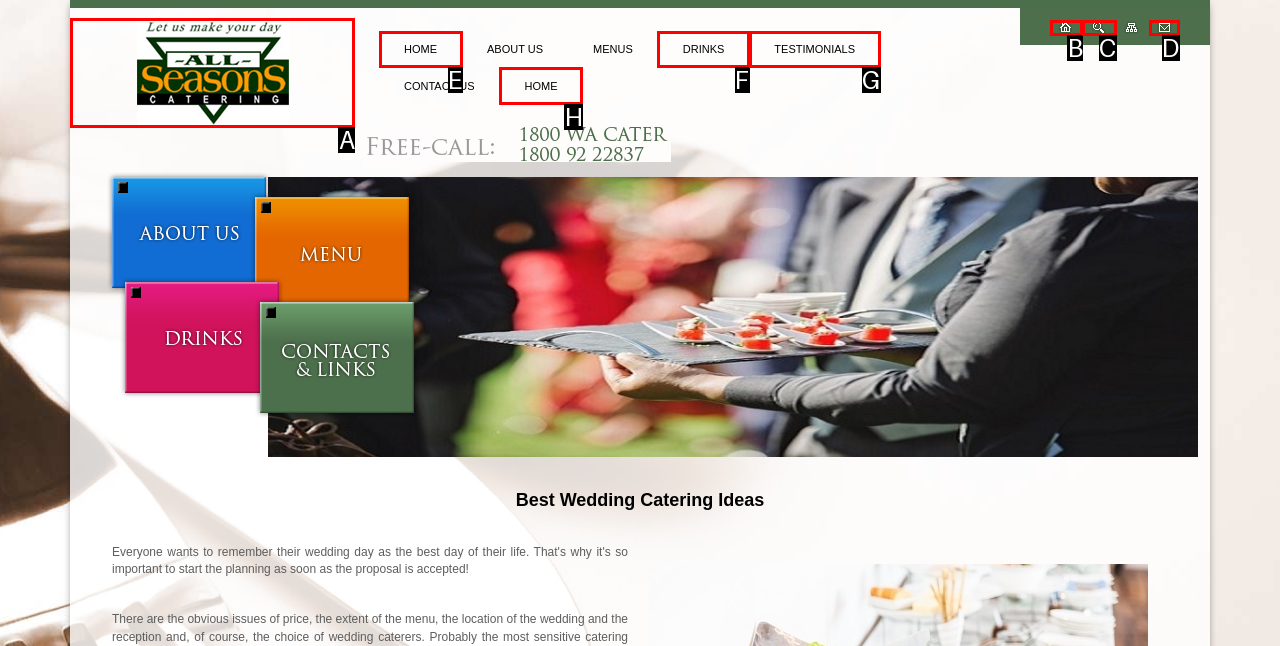Select the HTML element that should be clicked to accomplish the task: visit 'All Seasons Catering' Reply with the corresponding letter of the option.

A